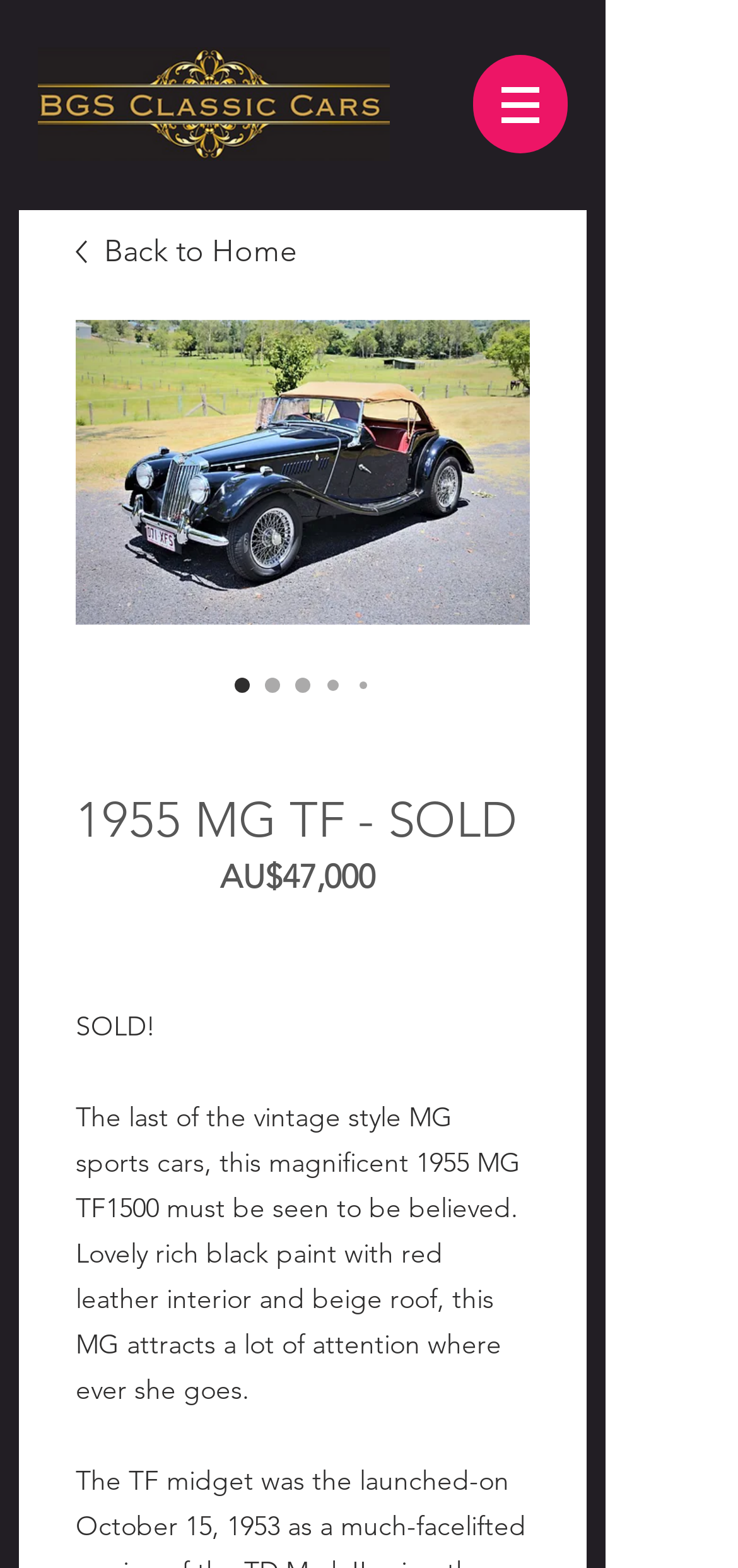Answer briefly with one word or phrase:
What is the background color of the image?

beige